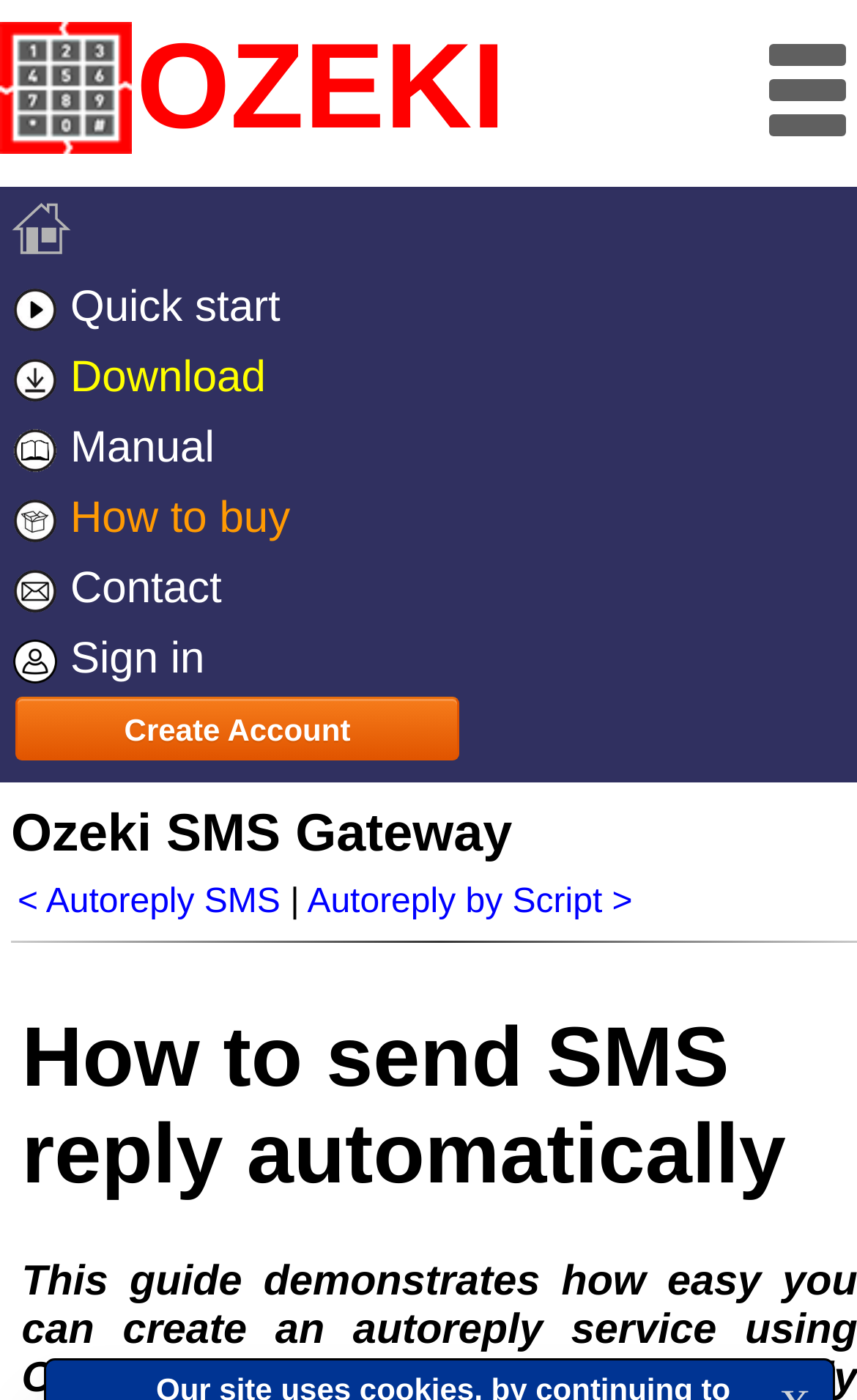Can you locate the main headline on this webpage and provide its text content?

How to send SMS reply automatically